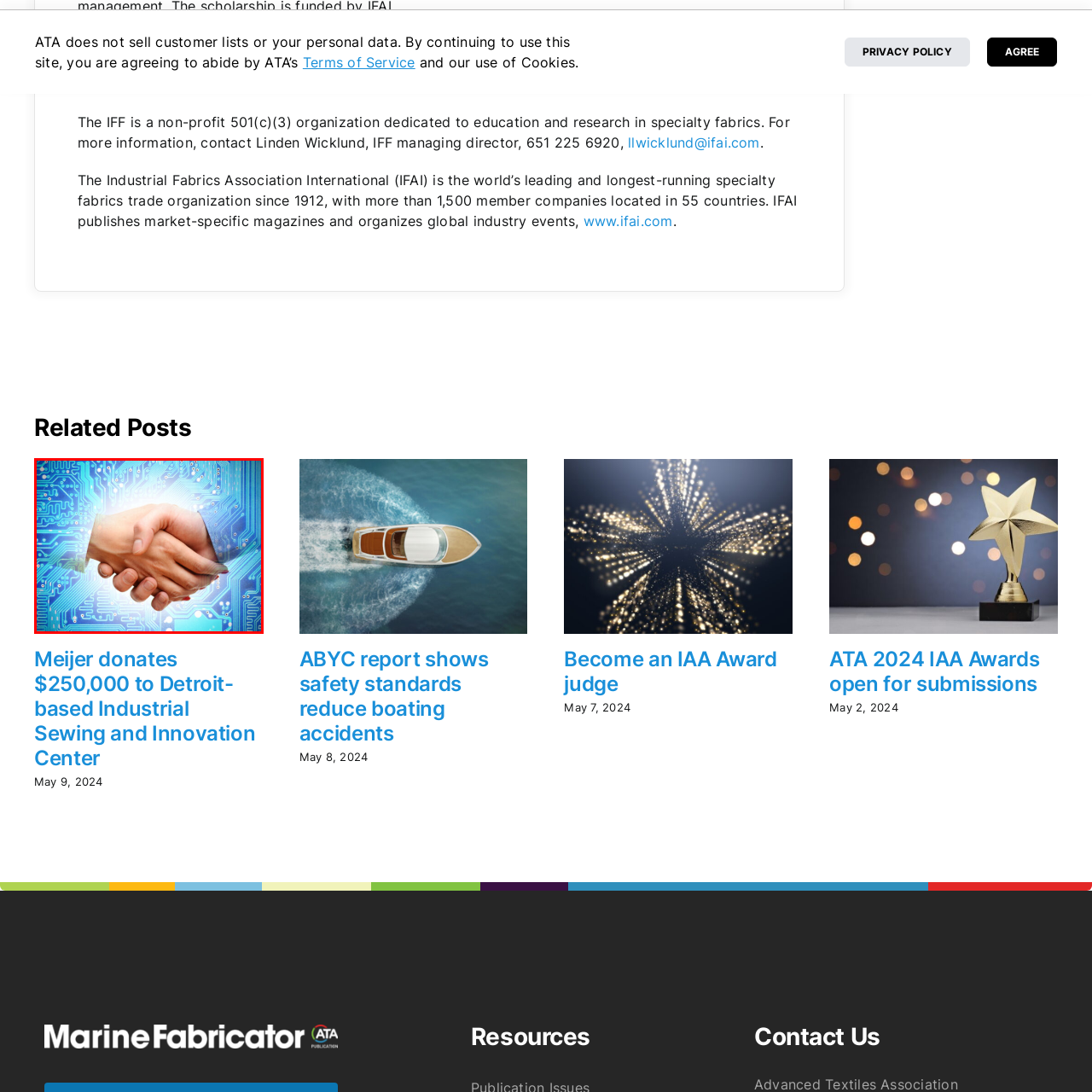Carefully analyze the image within the red boundary and describe it extensively.

This image depicts a symbolic handshake between two hands set against a vibrant blue background filled with intricate circuit board patterns. The handshake represents collaboration, partnership, and innovation, emphasizing the interconnected nature of modern technology and human relationships. The use of digital motifs in the background suggests a fusion of traditional values with contemporary advancements, highlighting themes of cooperation in fields such as technology, business, and research. This visual metaphor captures the essence of unity and mutual support in an increasingly digital world.